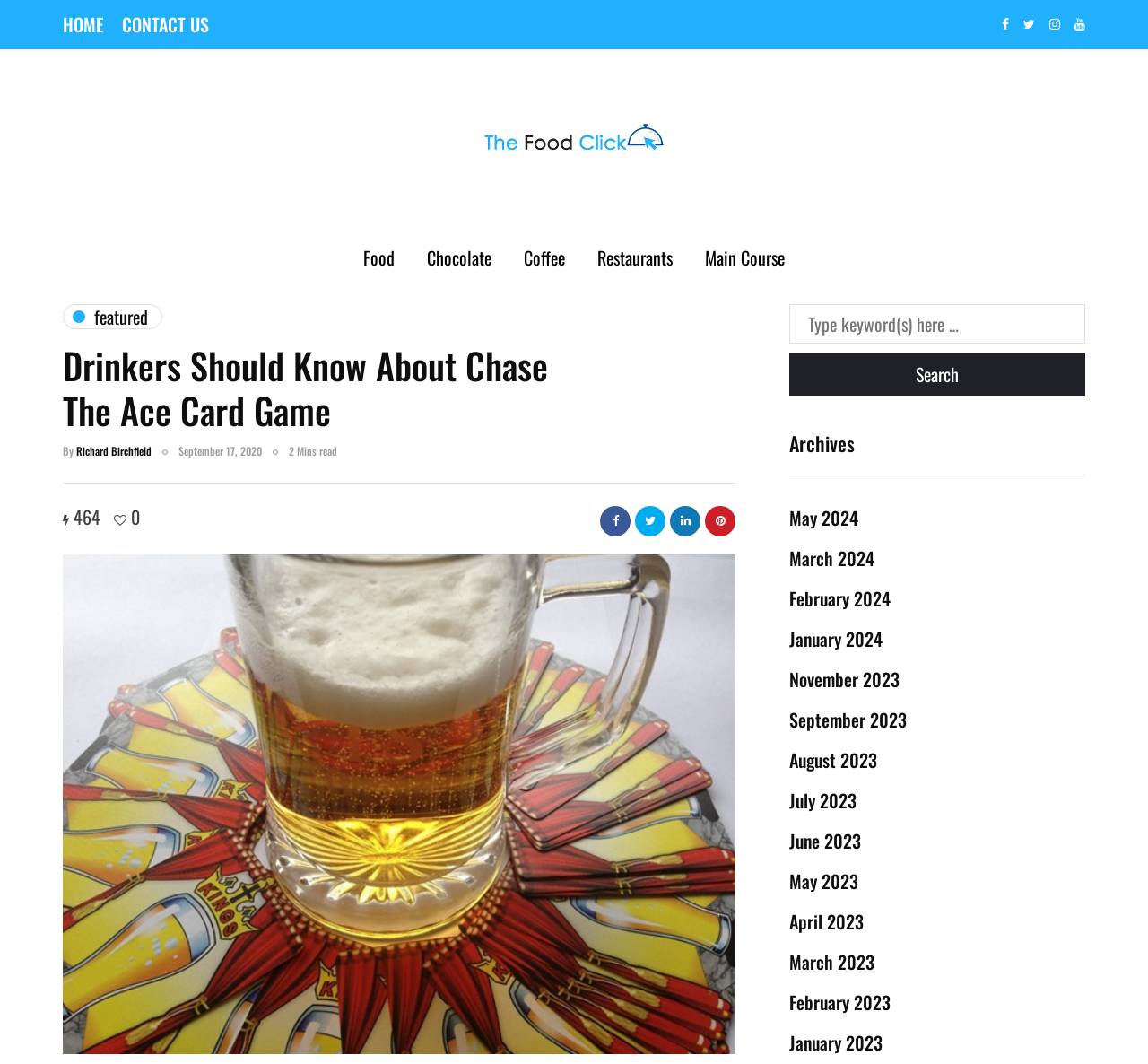Kindly determine the bounding box coordinates of the area that needs to be clicked to fulfill this instruction: "Read the story about Ernest Appiah".

None